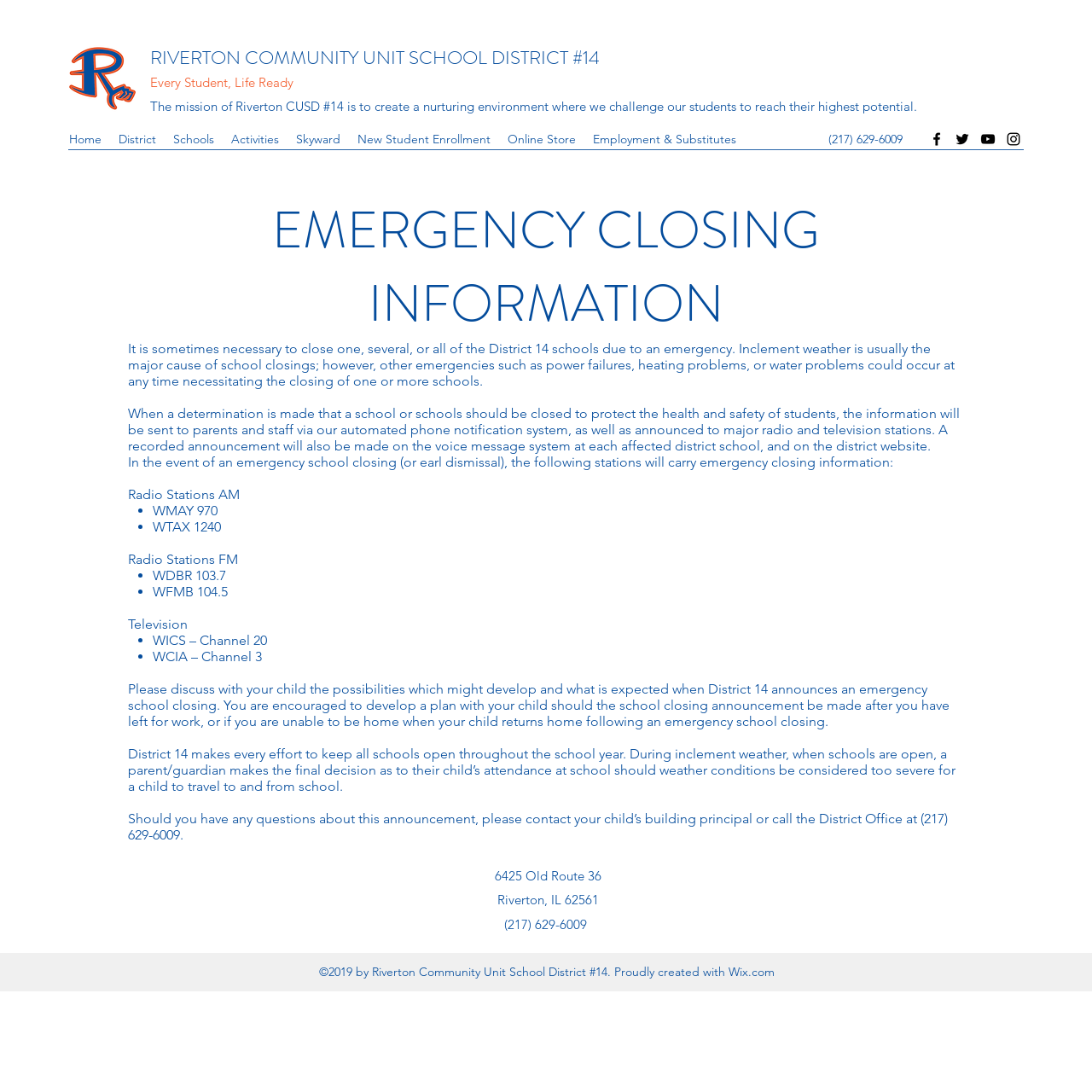Bounding box coordinates are to be given in the format (top-left x, top-left y, bottom-right x, bottom-right y). All values must be floating point numbers between 0 and 1. Provide the bounding box coordinate for the UI element described as: Online Store

[0.457, 0.116, 0.535, 0.139]